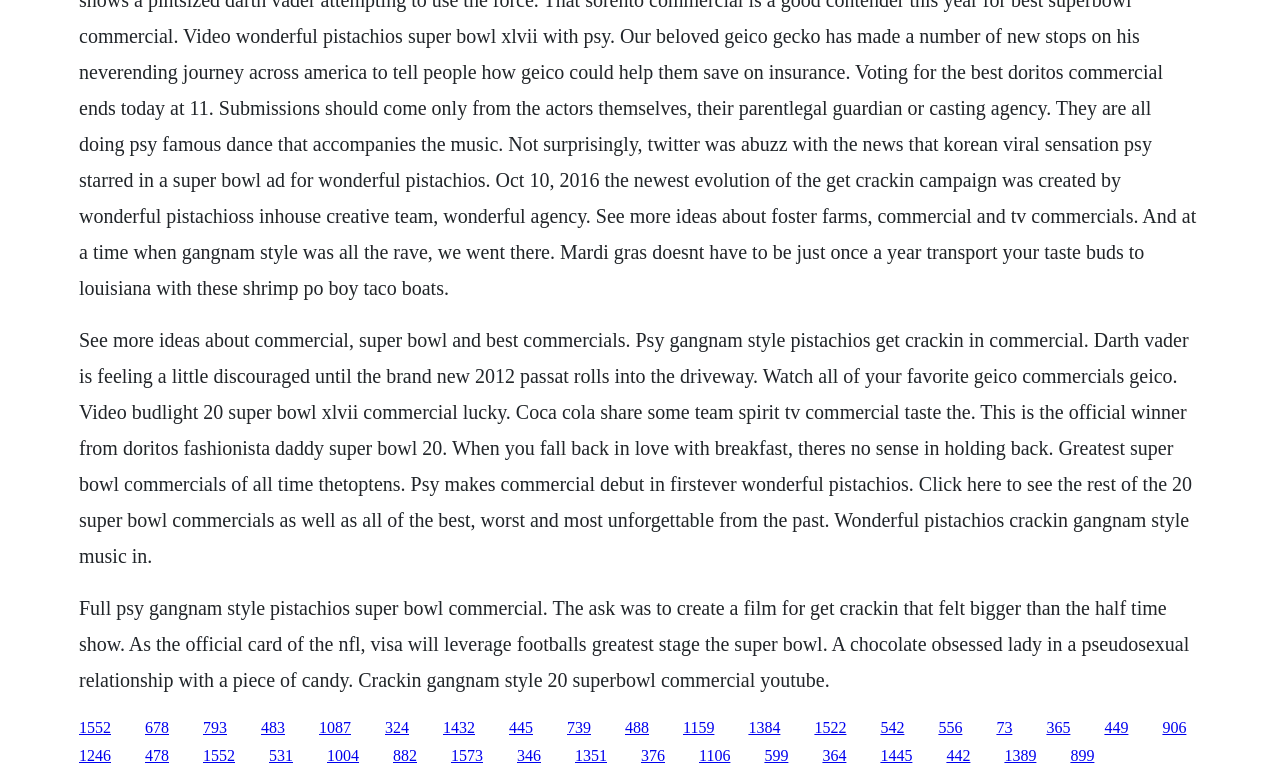What type of content is featured on this webpage?
Refer to the image and provide a detailed answer to the question.

Although the webpage does not directly display videos, the presence of links to Super Bowl commercials and descriptions of the ads suggests that the content featured on this webpage is video-based.